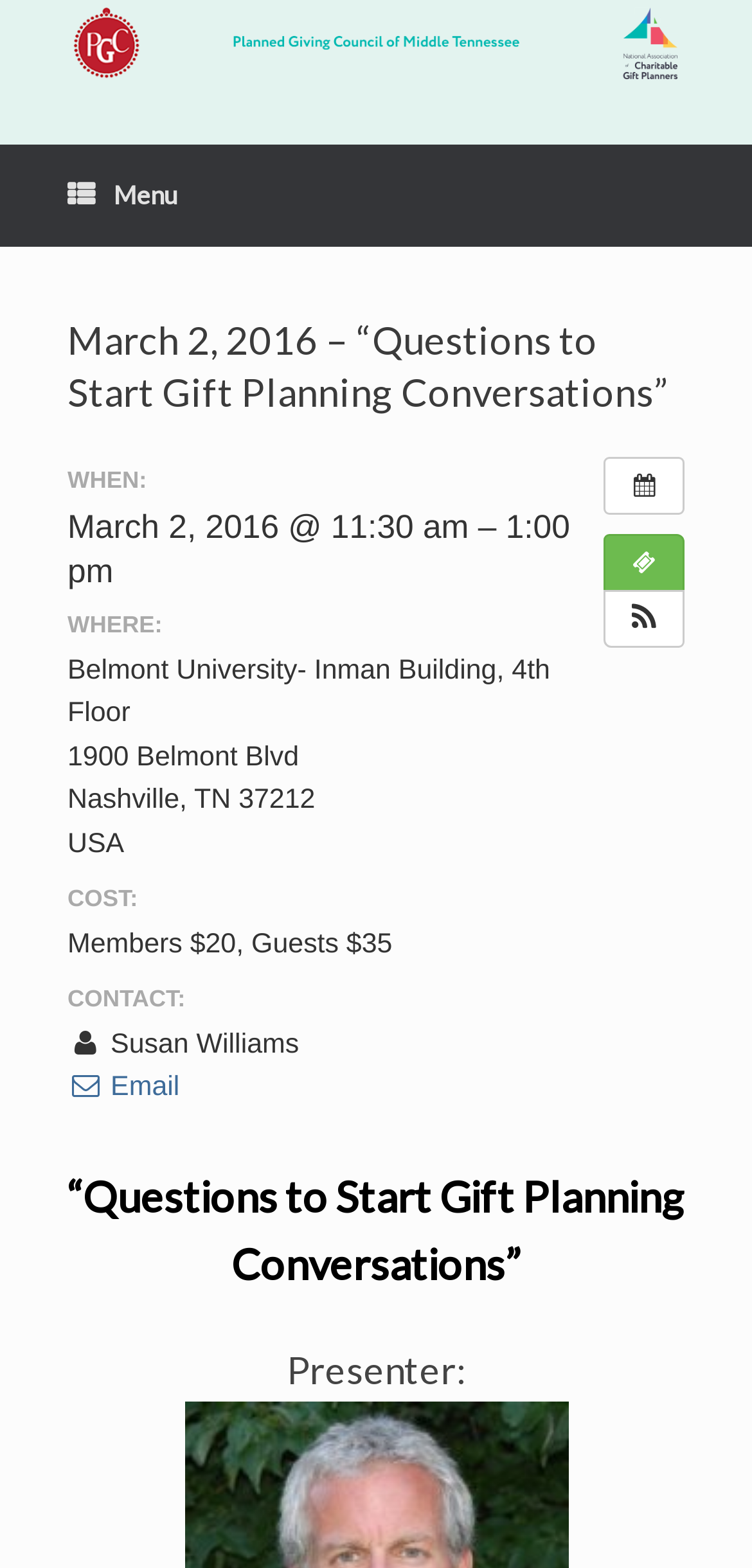Provide a brief response to the question below using one word or phrase:
Who is the contact person for the event?

Susan Williams